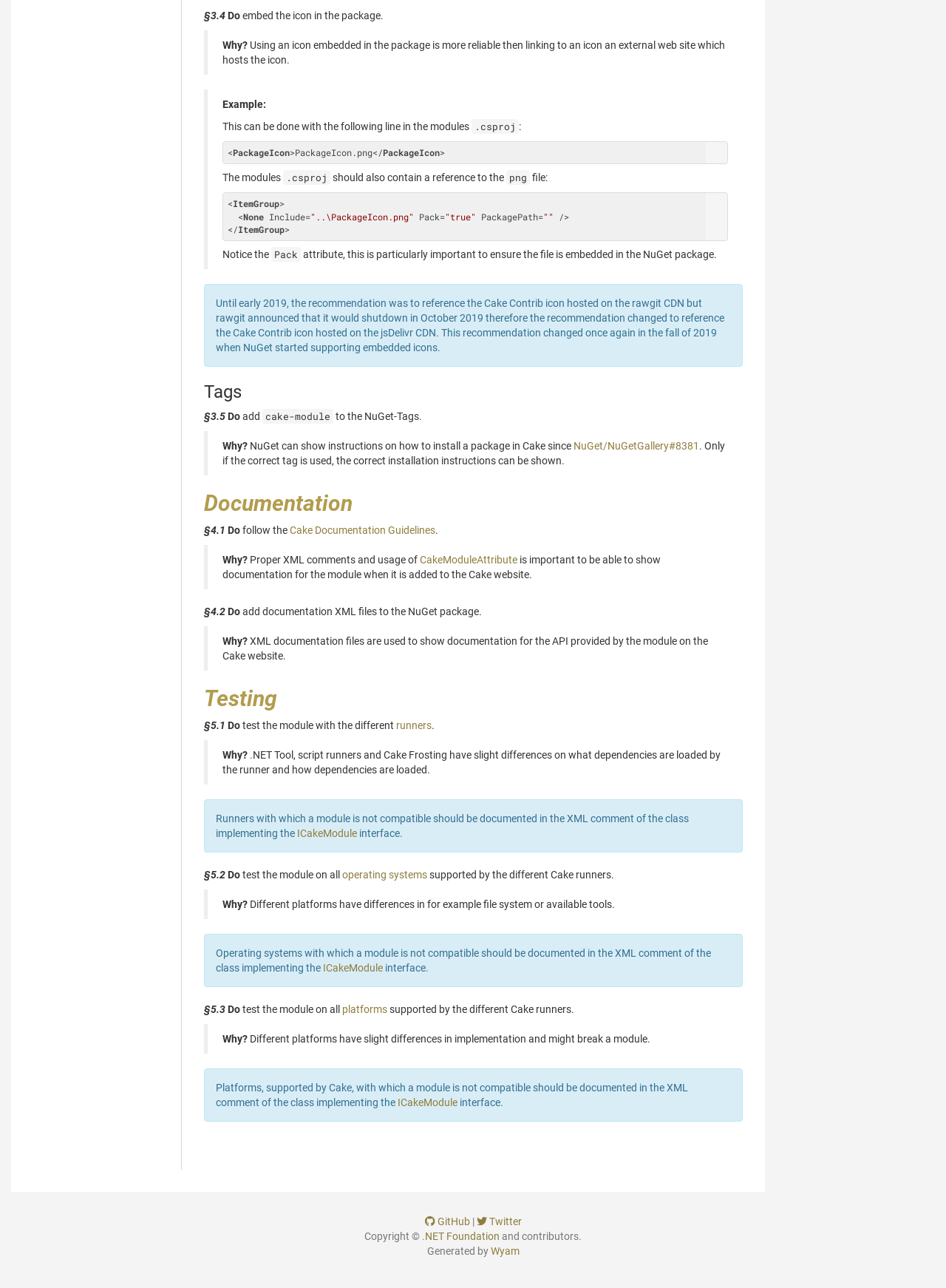Provide a short answer to the following question with just one word or phrase: What is the purpose of adding a 'cake-module' tag to the NuGet tags?

Show installation instructions